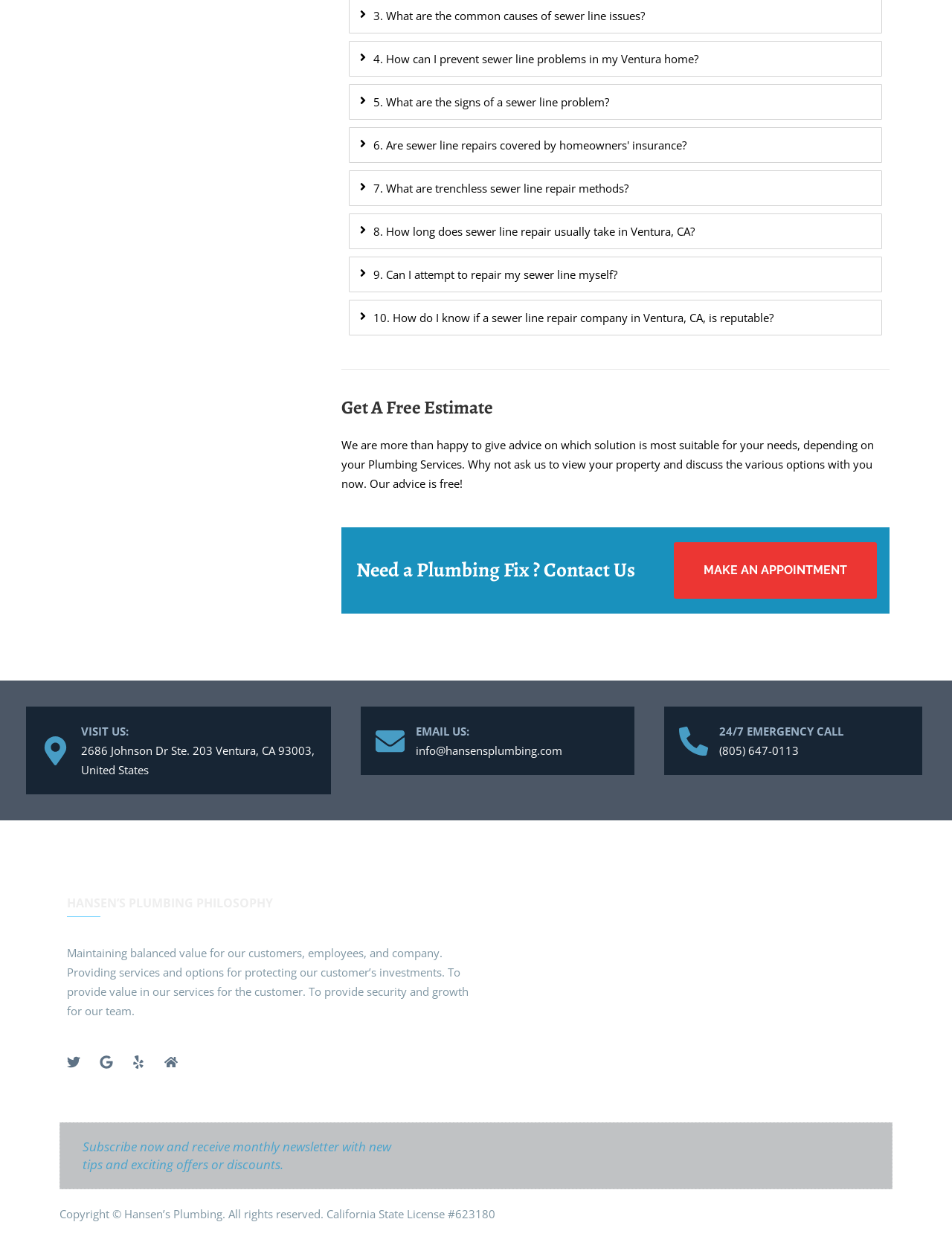Specify the bounding box coordinates of the area that needs to be clicked to achieve the following instruction: "Click the 'MAKE AN APPOINTMENT' button".

[0.708, 0.433, 0.921, 0.479]